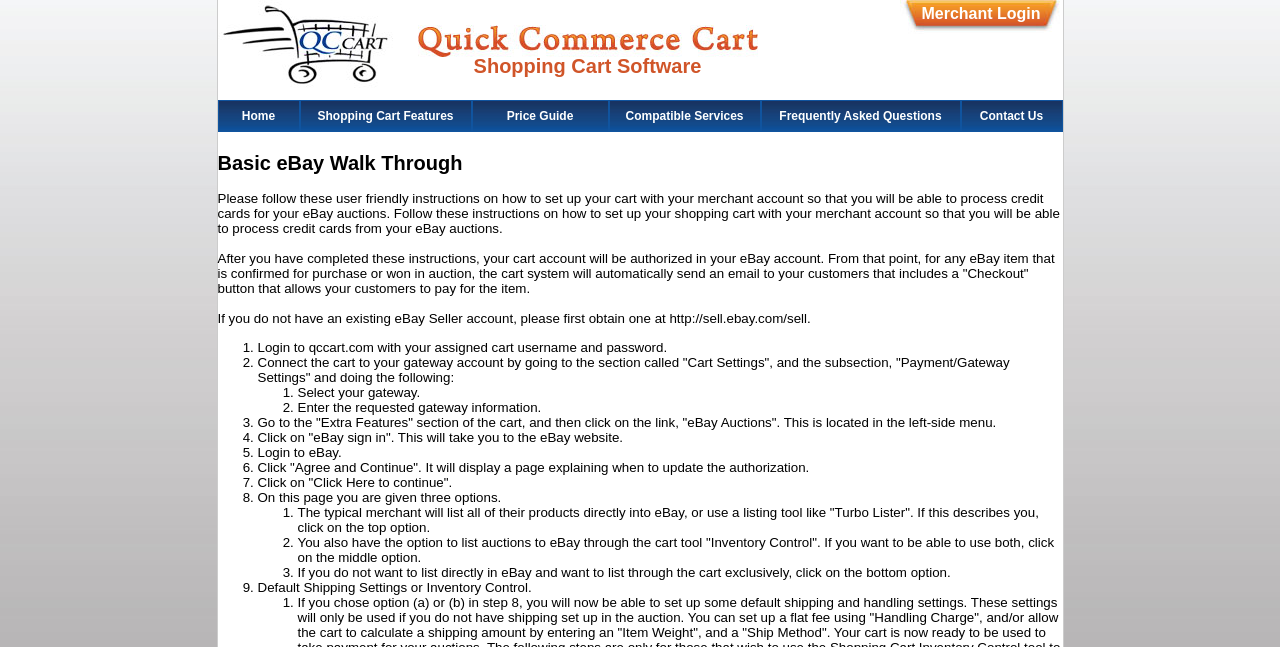Please provide a one-word or phrase answer to the question: 
What is the first step to set up the cart with the merchant account?

Login to qccart.com